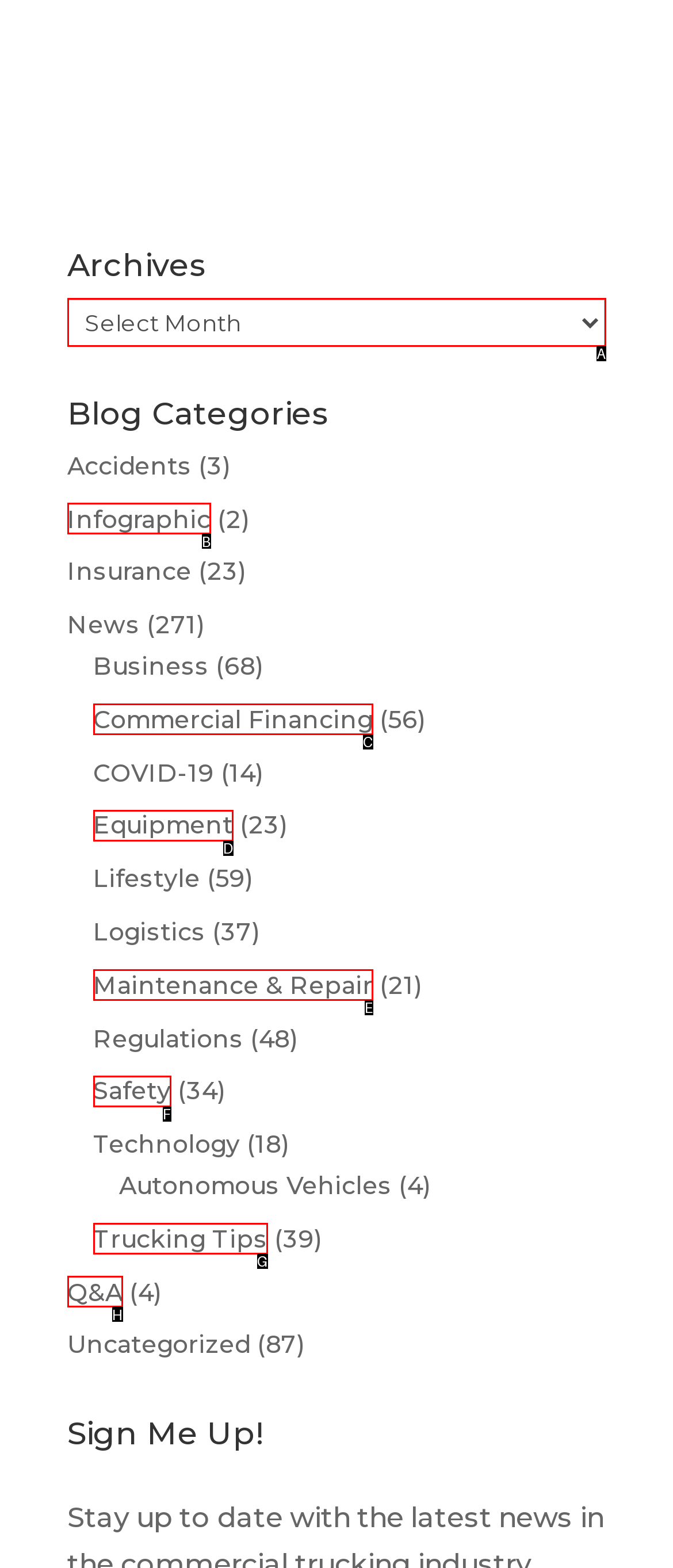Please identify the UI element that matches the description: Commercial Financing
Respond with the letter of the correct option.

C